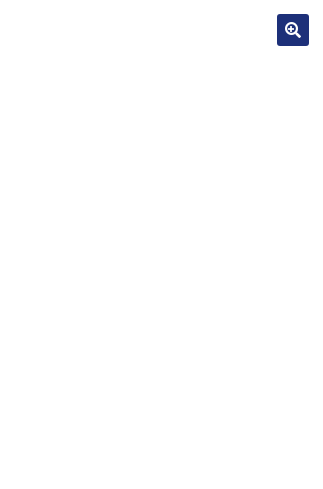Generate a detailed caption that describes the image.

The image showcases a book titled "Fire in Paradise," representing a compelling exploration of themes related to wildfires. It occupies a central space on the webpage, suggesting its importance. Below the title, there is a price tag indicating the book is available for $15.95. Additionally, there are options for product quantity selection and an "Add to Cart" button, highlighting the e-commerce functionality. The overall layout emphasizes the book's category as a fire-related publication, making it accessible for customers interested in this genre. The design is clean and straightforward, enhancing the browsing experience for visitors looking for literature on fire safety, wildfires, and related topics.